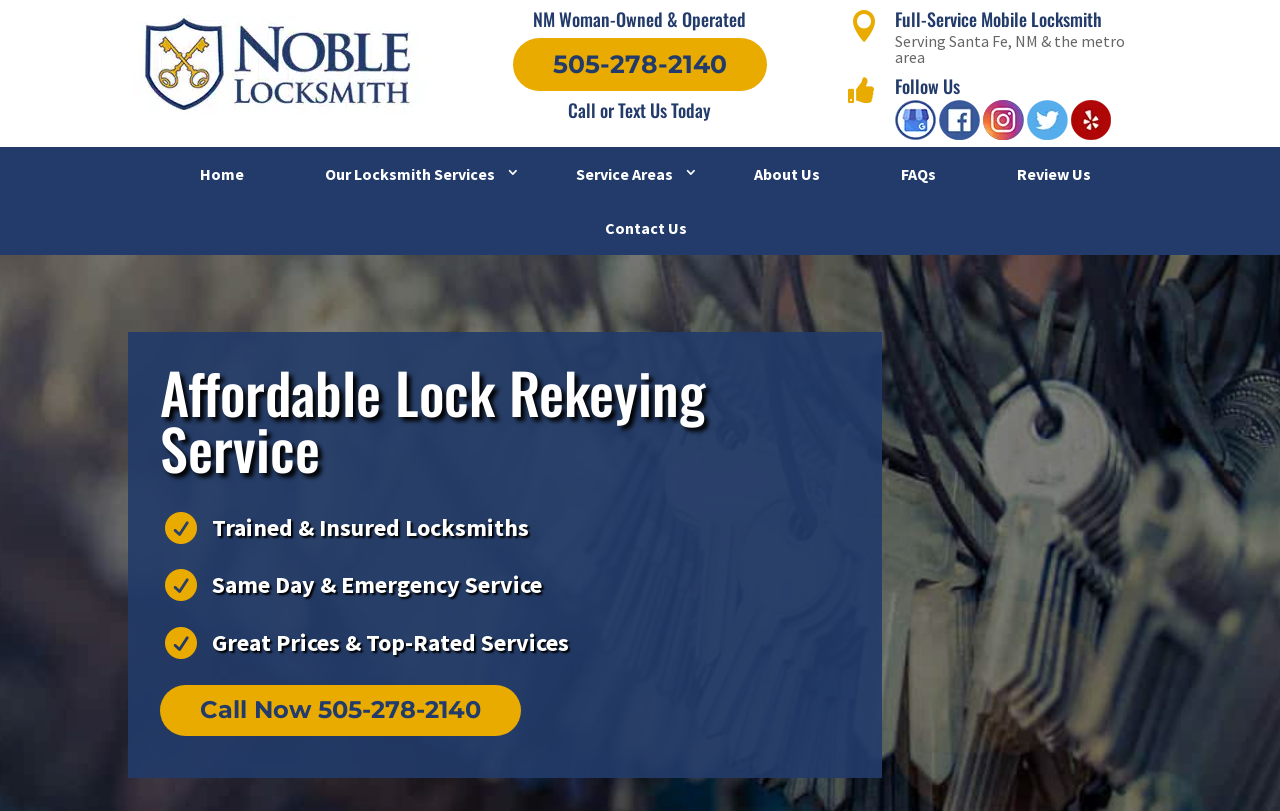Identify the bounding box coordinates of the clickable region to carry out the given instruction: "Call the phone number".

[0.401, 0.047, 0.599, 0.112]